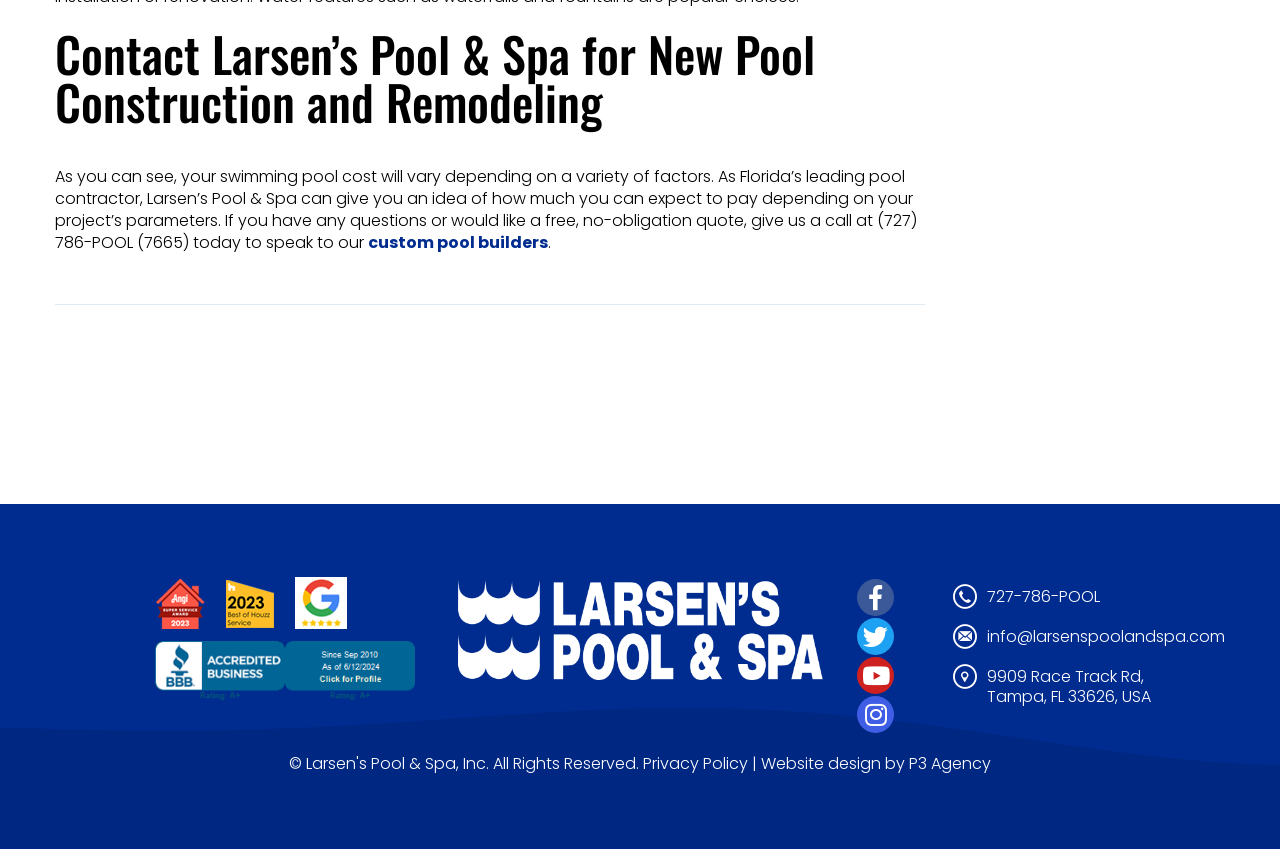Find the bounding box coordinates corresponding to the UI element with the description: "title="youtube"". The coordinates should be formatted as [left, top, right, bottom], with values as floats between 0 and 1.

[0.67, 0.774, 0.698, 0.817]